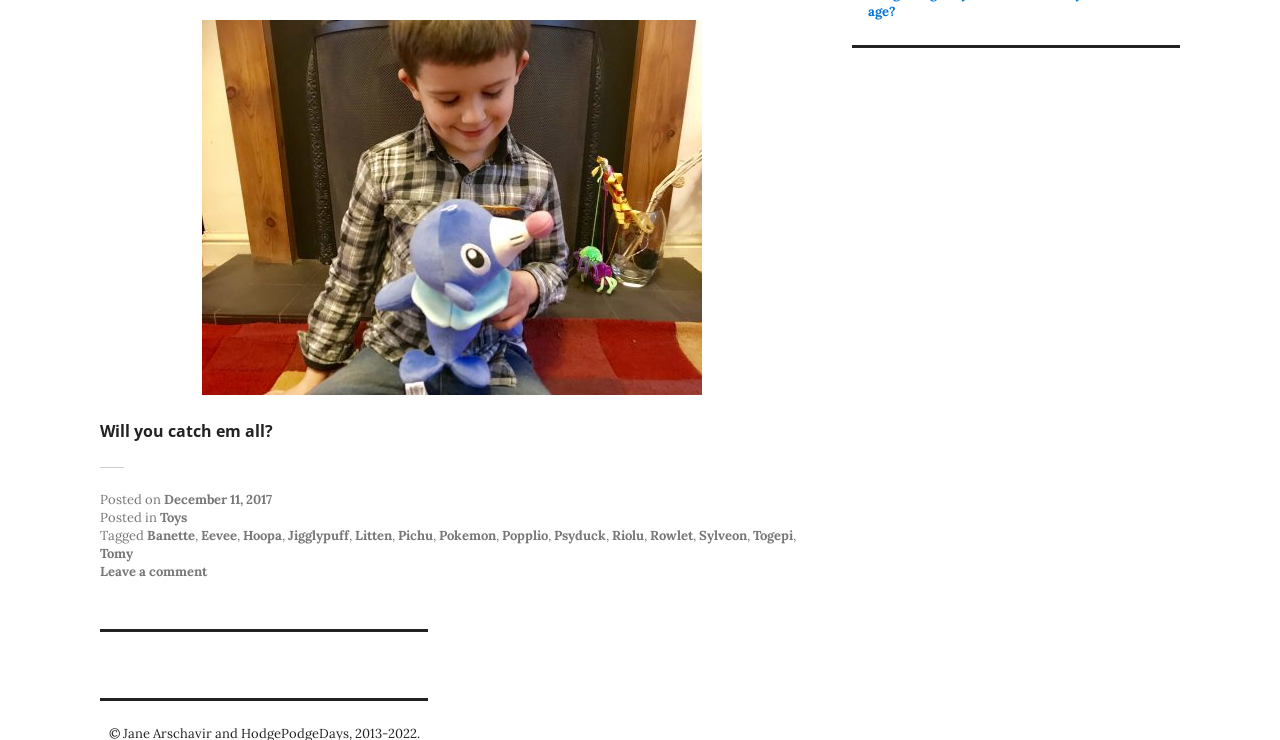What is the purpose of the 'Leave a comment' link?
Answer the question with a thorough and detailed explanation.

The 'Leave a comment' link is likely intended to allow users to comment on the post, as it is a common feature in blog posts and articles.